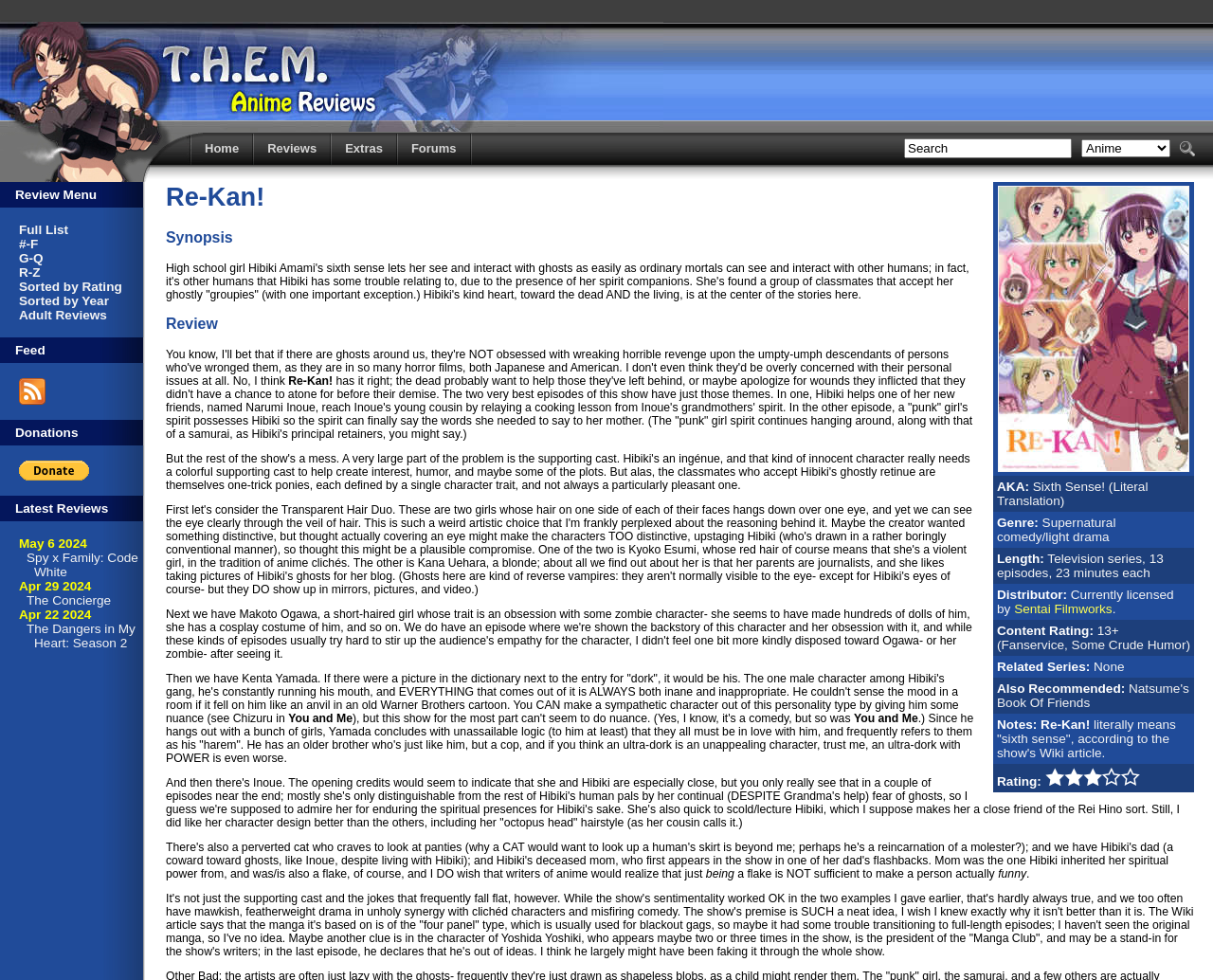Answer the question with a brief word or phrase:
What is the content rating of the anime 'AKA: Sixth Sense!'?

13+